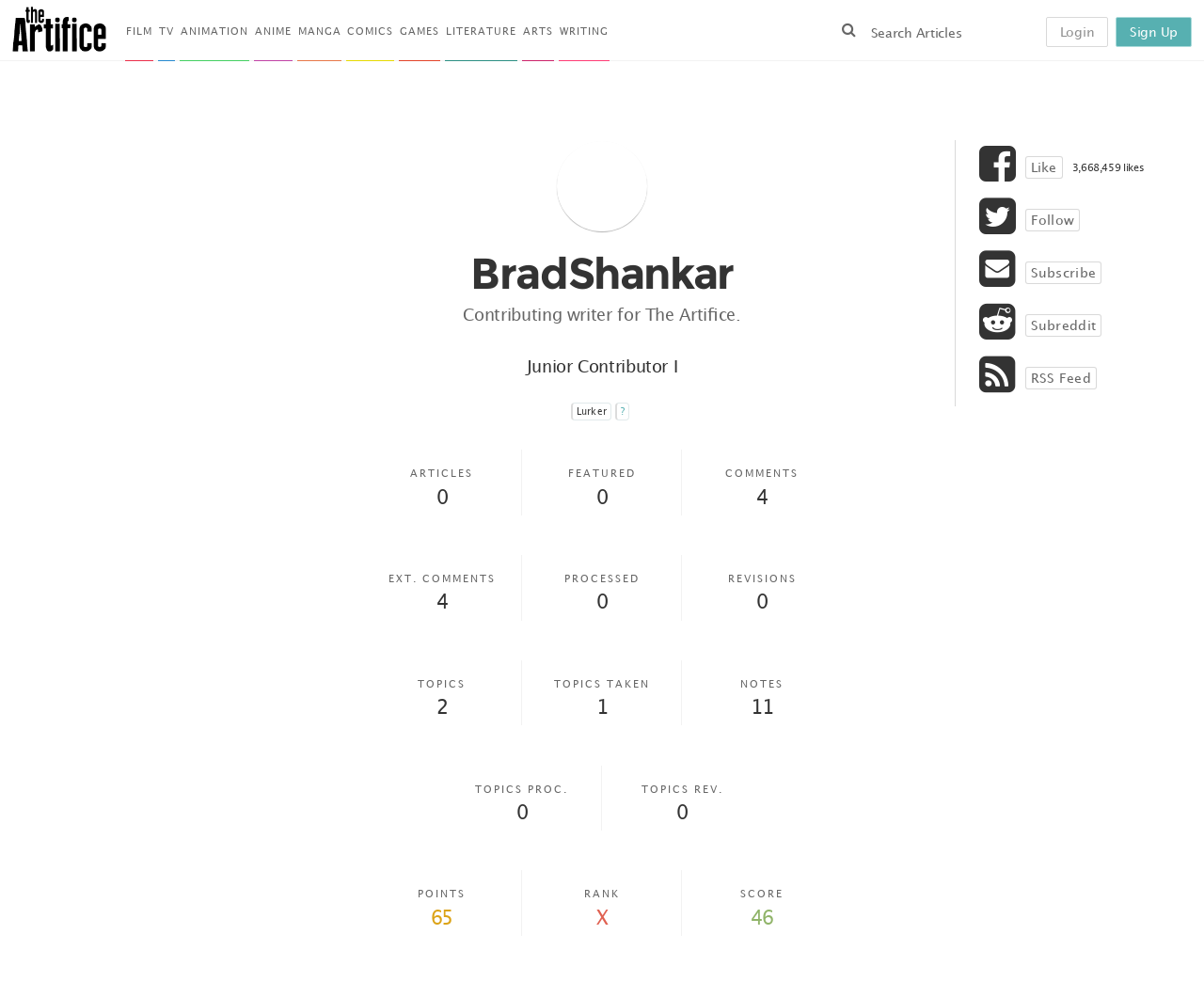Can you show the bounding box coordinates of the region to click on to complete the task described in the instruction: "Subscribe to the newsletter"?

[0.851, 0.266, 0.915, 0.289]